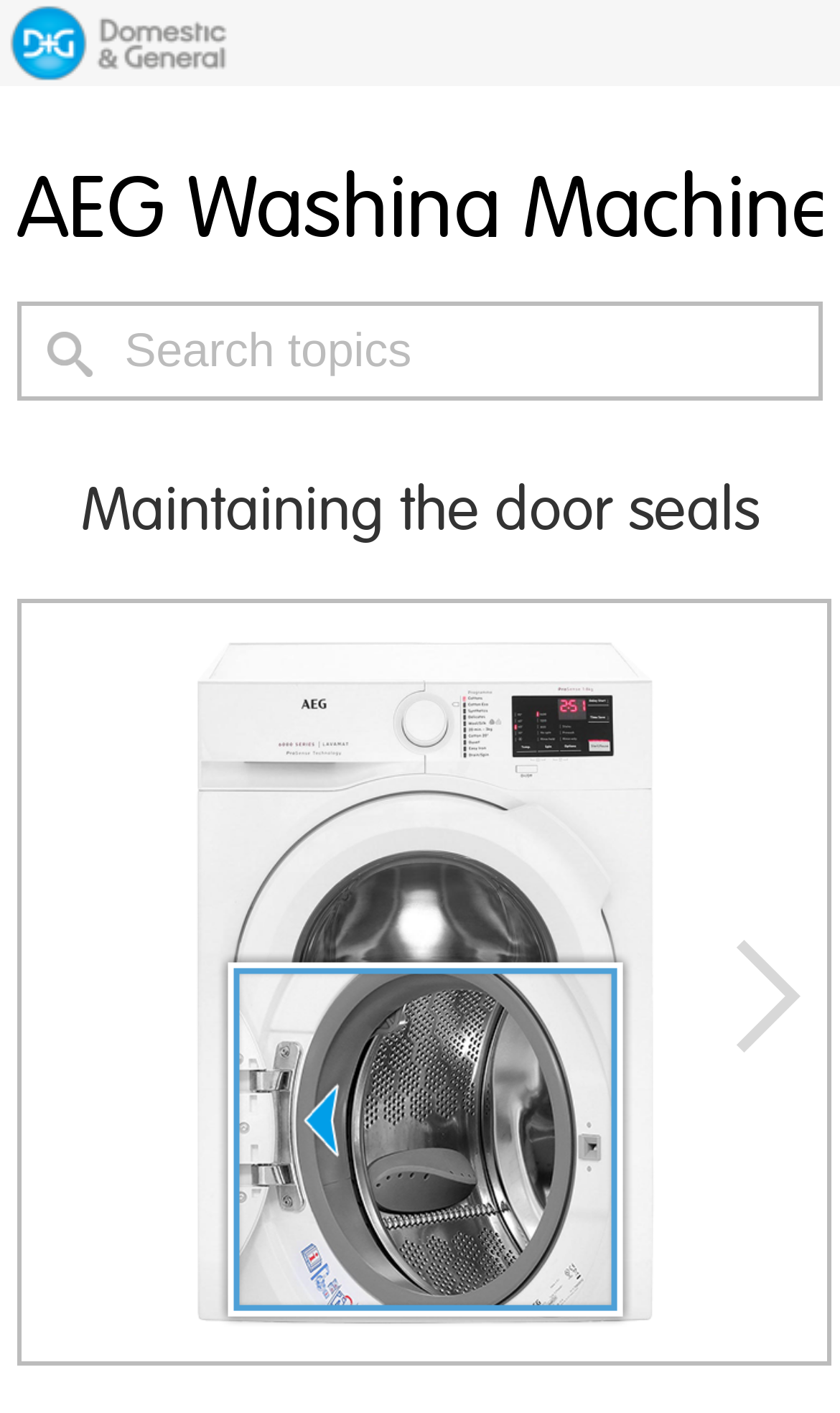Provide a brief response using a word or short phrase to this question:
What type of washing machines is the webpage about?

AEG